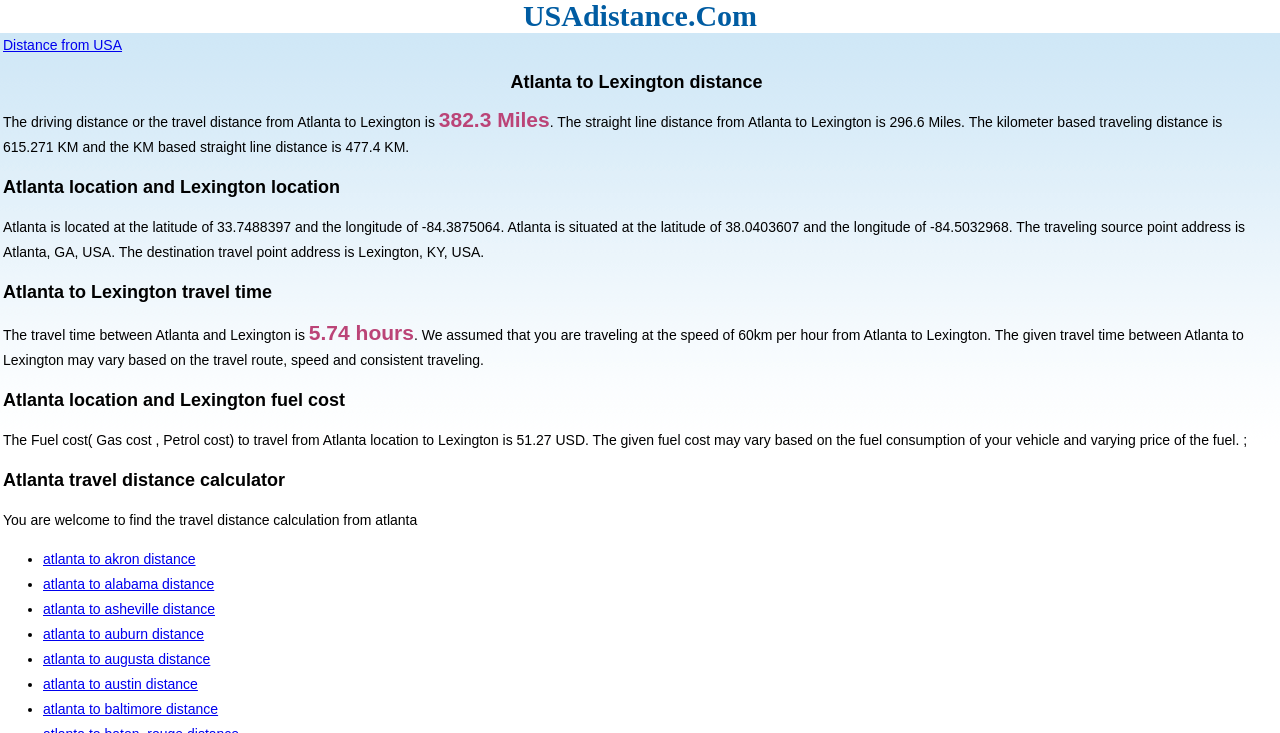Locate the bounding box coordinates of the clickable part needed for the task: "Click on atlanta to austin distance".

[0.034, 0.922, 0.155, 0.944]